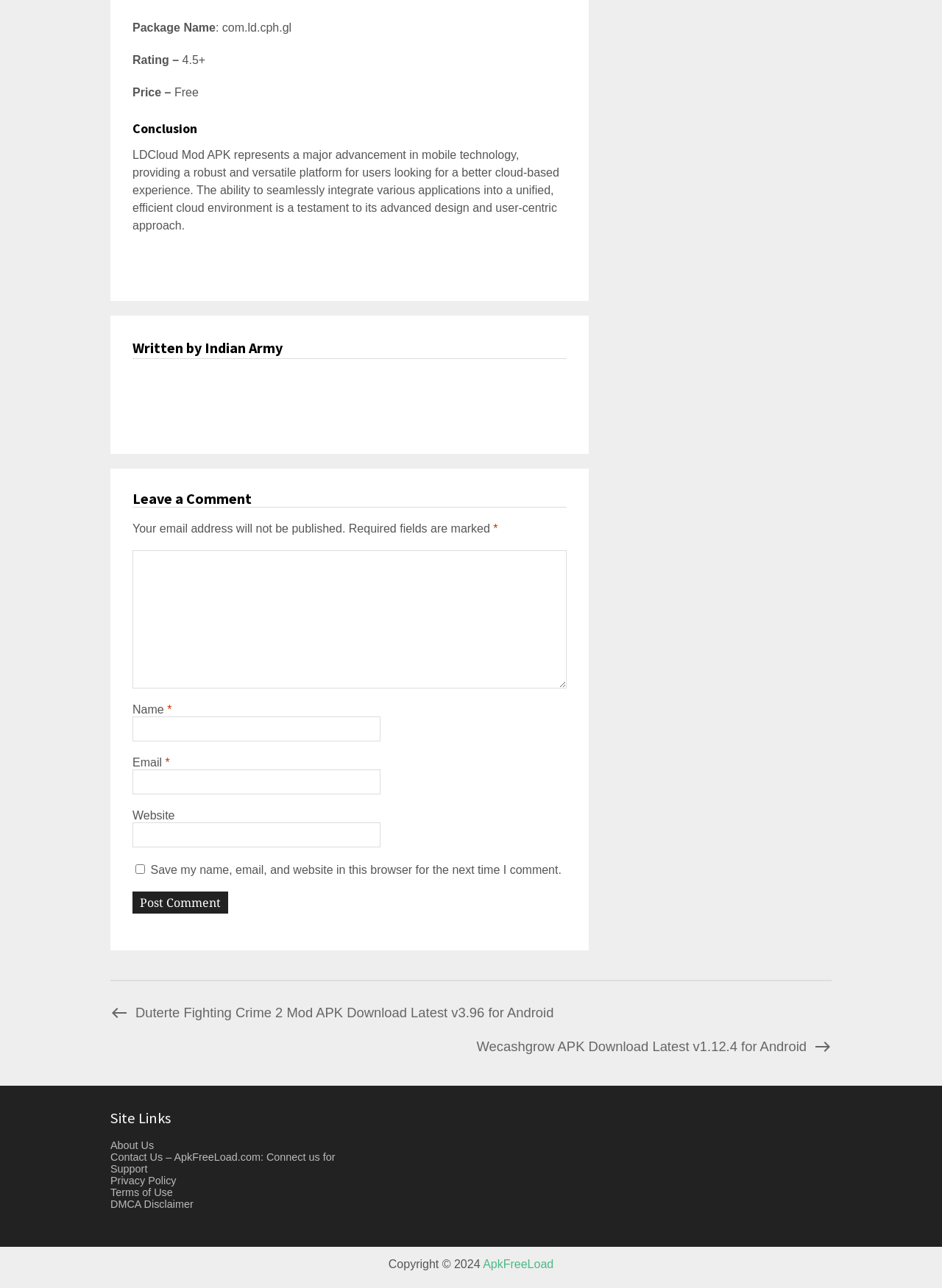Based on the element description: "ApkFreeLoad", identify the UI element and provide its bounding box coordinates. Use four float numbers between 0 and 1, [left, top, right, bottom].

[0.513, 0.976, 0.588, 0.986]